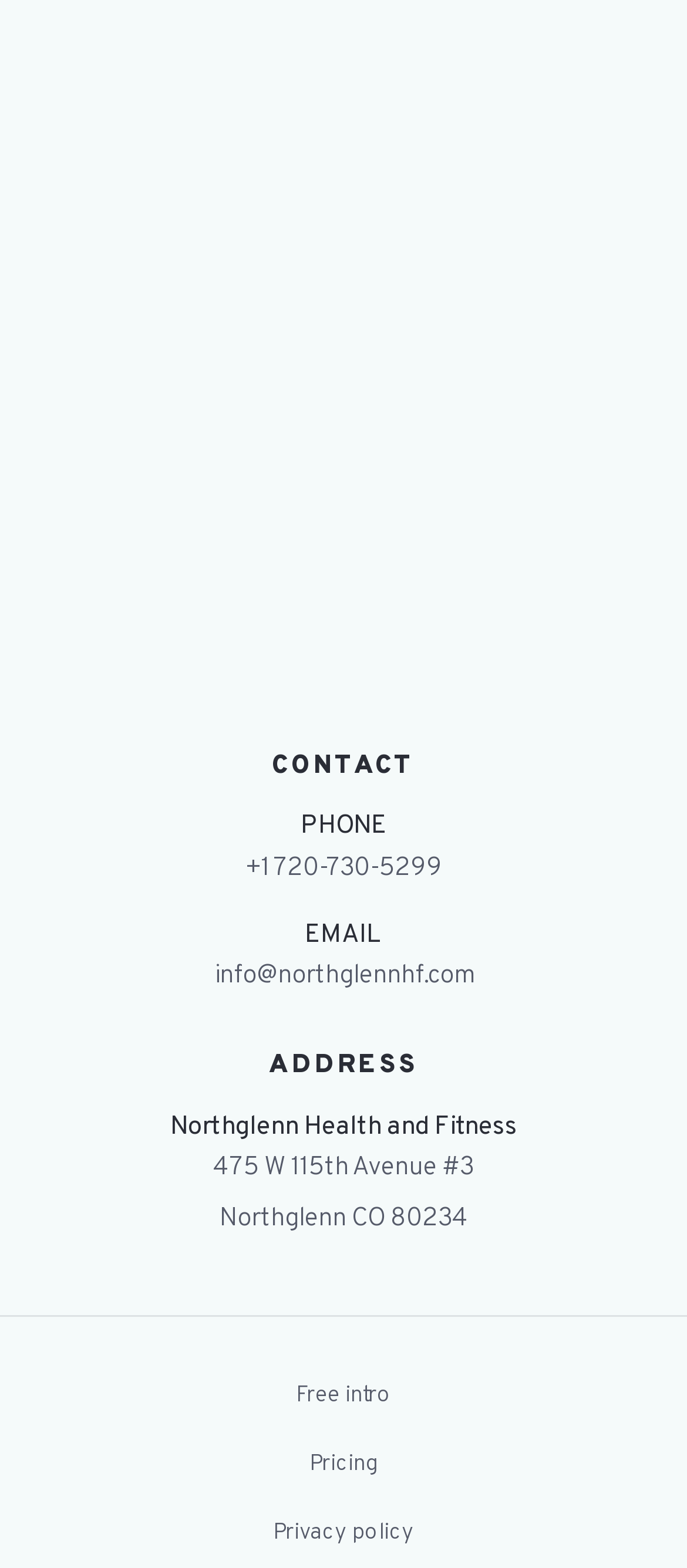Identify the bounding box coordinates of the element that should be clicked to fulfill this task: "Send an email to the gym". The coordinates should be provided as four float numbers between 0 and 1, i.e., [left, top, right, bottom].

[0.312, 0.612, 0.688, 0.634]